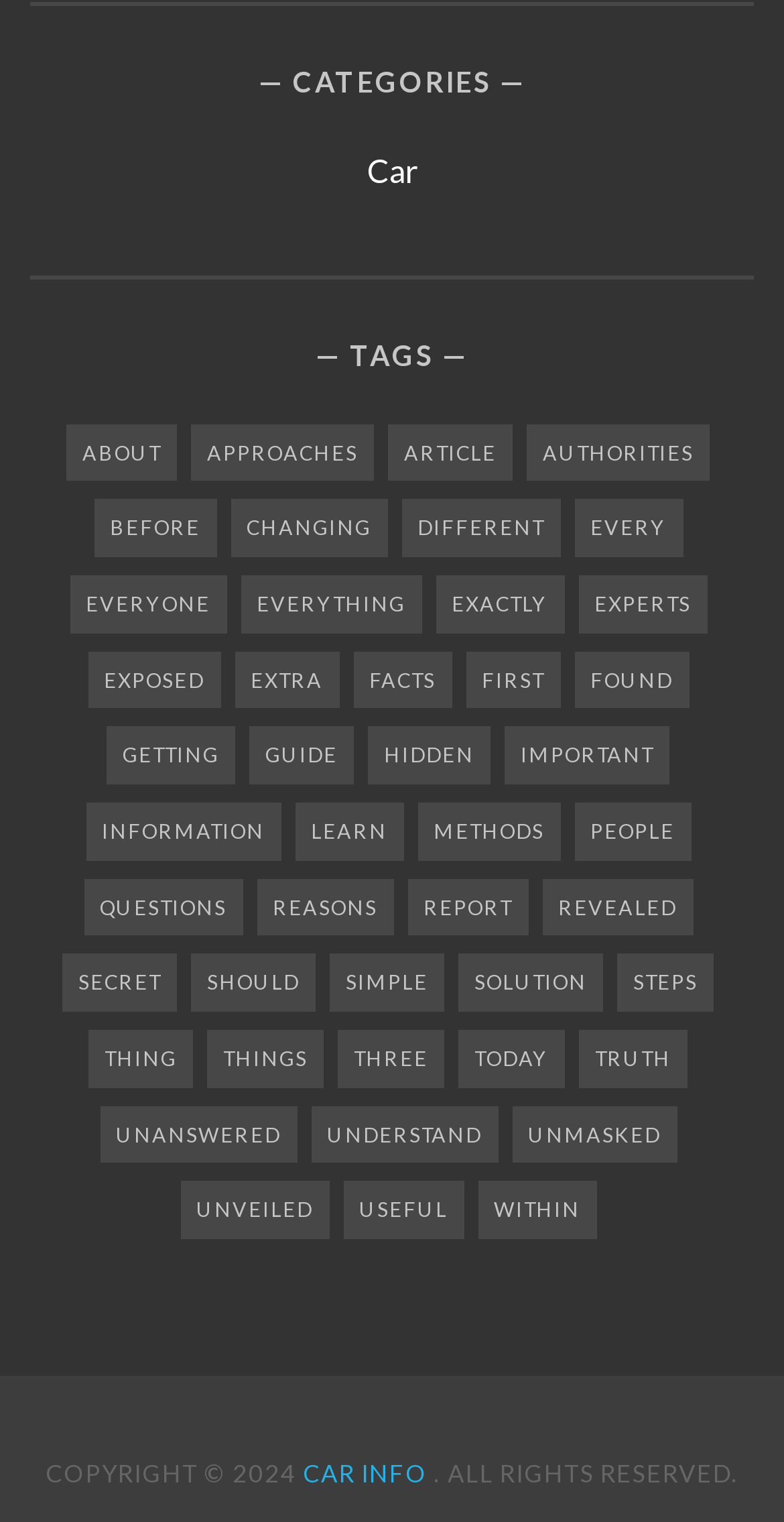Give the bounding box coordinates for this UI element: "Car Info". The coordinates should be four float numbers between 0 and 1, arranged as [left, top, right, bottom].

[0.386, 0.958, 0.545, 0.978]